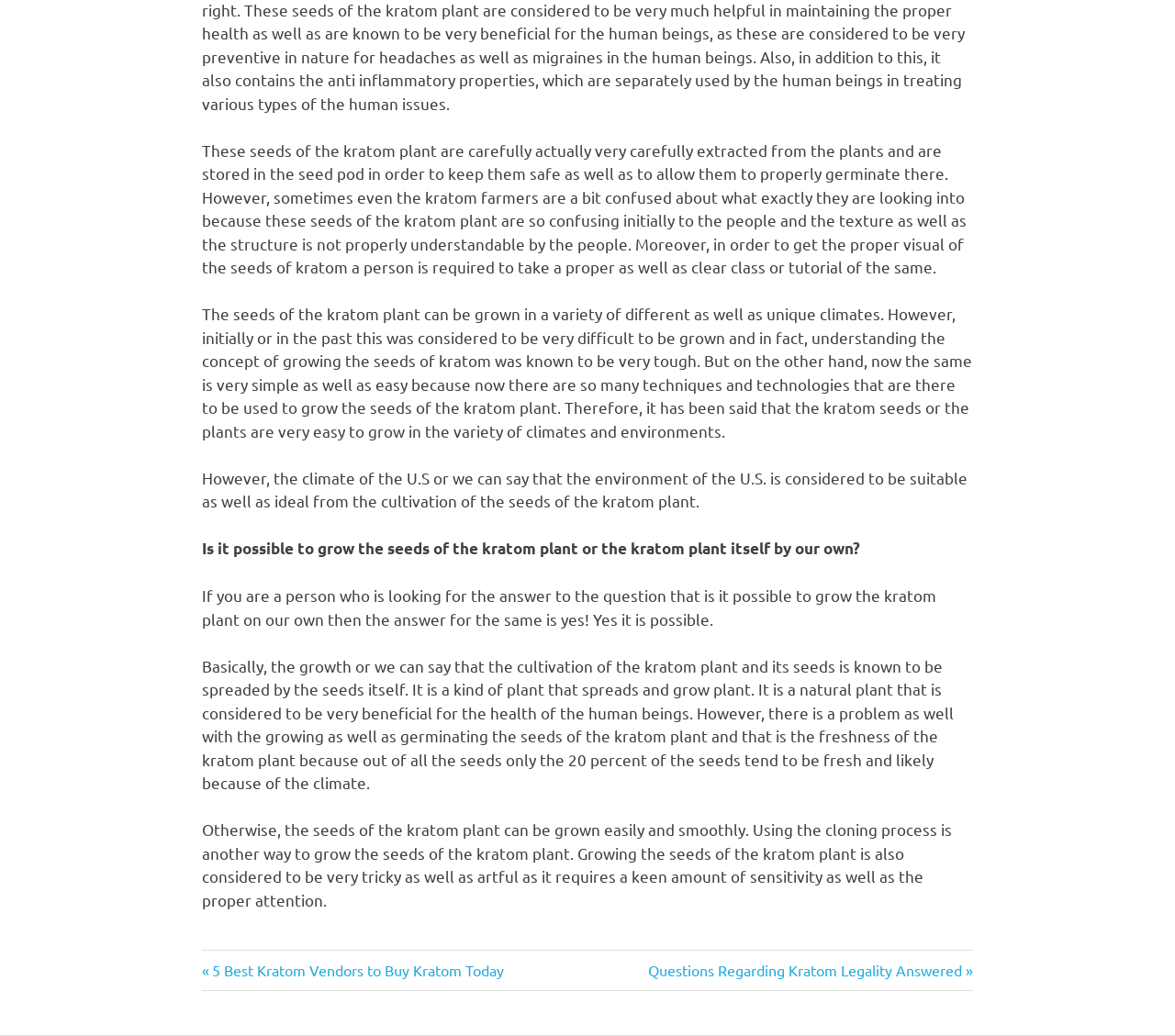What is the alternative way to grow kratom plant?
Based on the image, provide your answer in one word or phrase.

Cloning process